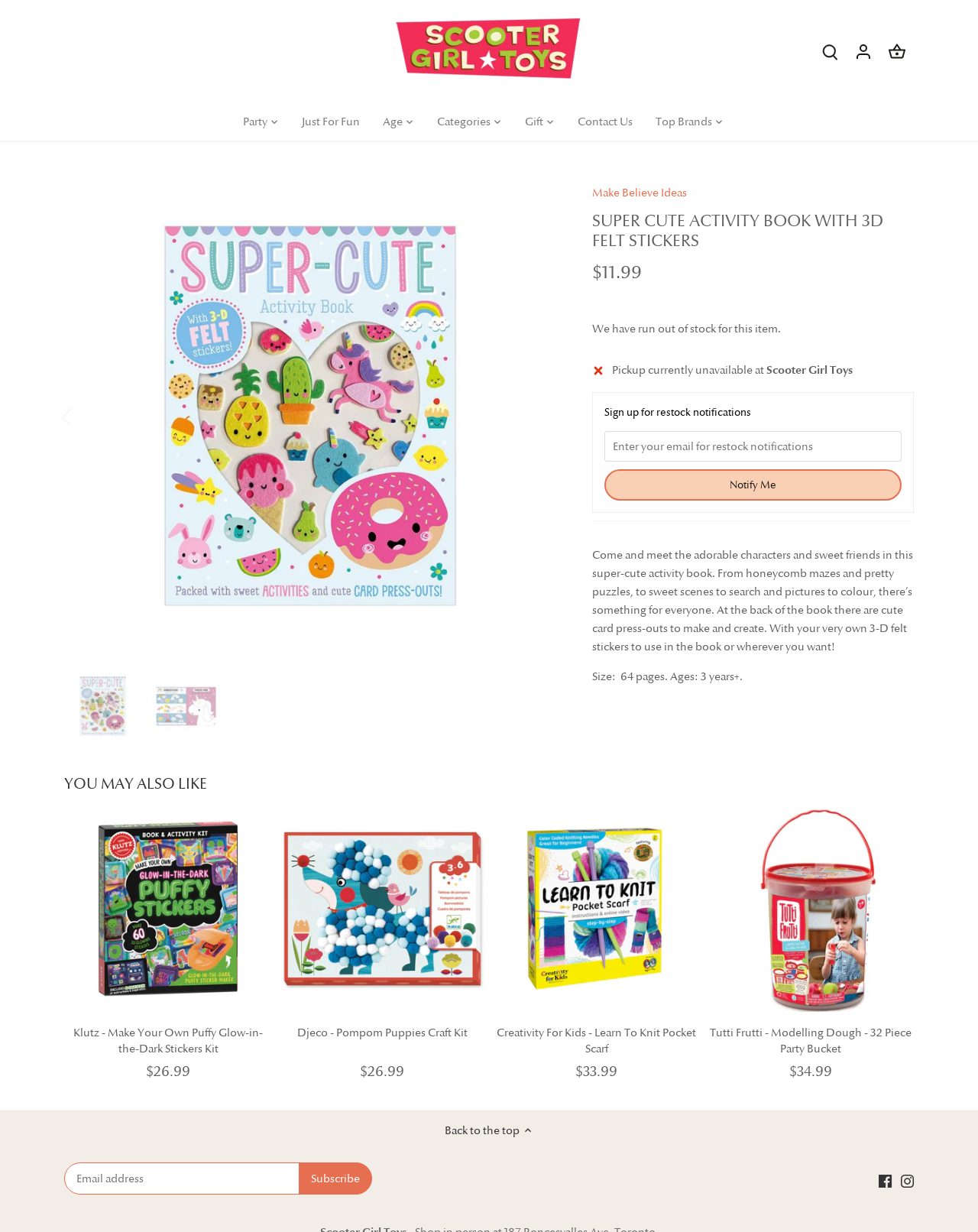How many products are shown in the 'You May Also Like' section?
Please provide a comprehensive answer based on the information in the image.

The 'You May Also Like' section displays four products, including Klutz - Make Your Own Puffy Glow-in-the-Dark Stickers Kit, Djeco - Pompom Puppies Craft Kit, Creativity For Kids - Learn To Knit Pocket Scarf, and Tutti Frutti - Modelling Dough - 32 Piece Party Bucket.